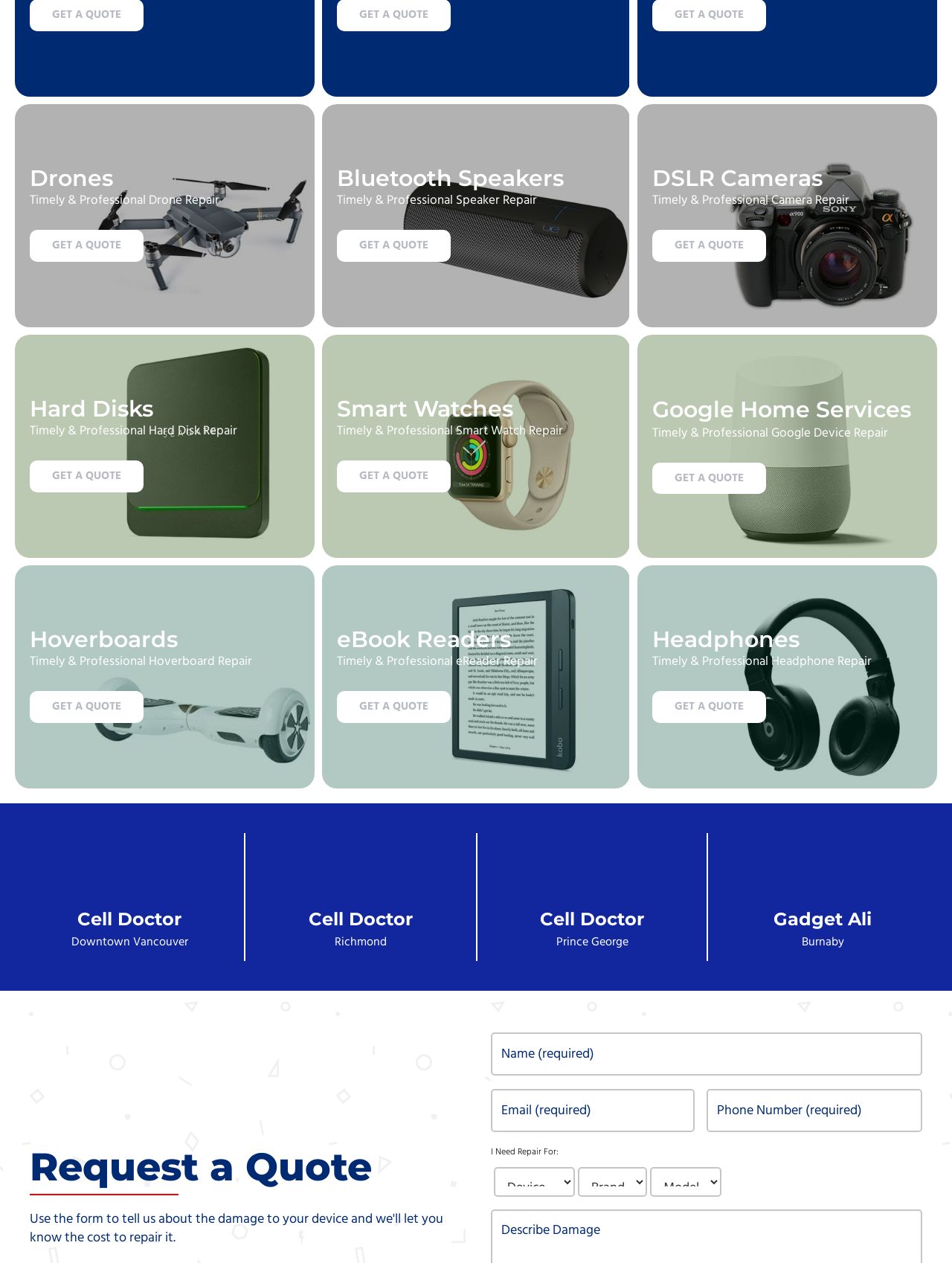Answer the question below in one word or phrase:
What is the tone of the webpage?

Professional